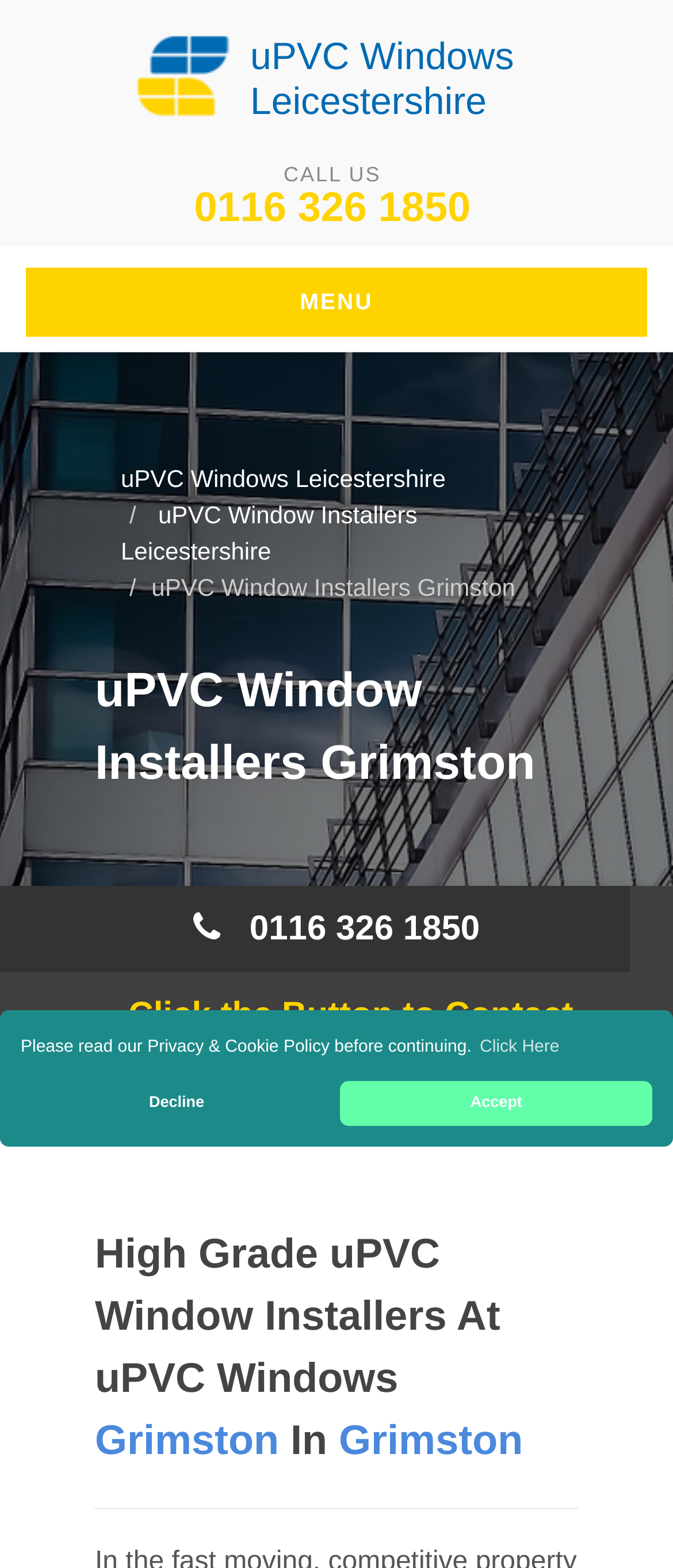Identify the main heading of the webpage and provide its text content.

uPVC Window Installers Grimston